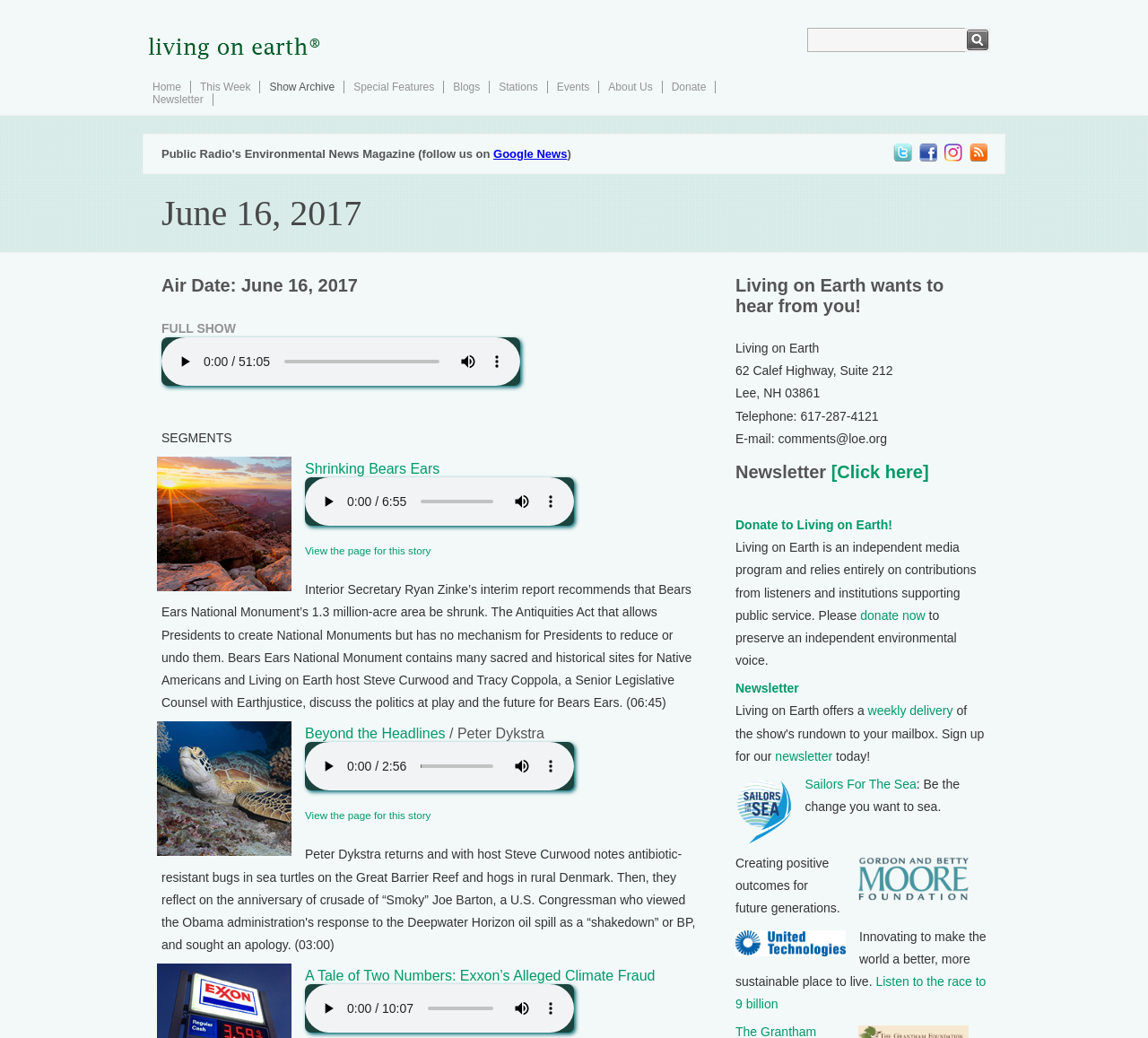Pinpoint the bounding box coordinates of the clickable area necessary to execute the following instruction: "Click on the 'Leave a comment' link". The coordinates should be given as four float numbers between 0 and 1, namely [left, top, right, bottom].

None